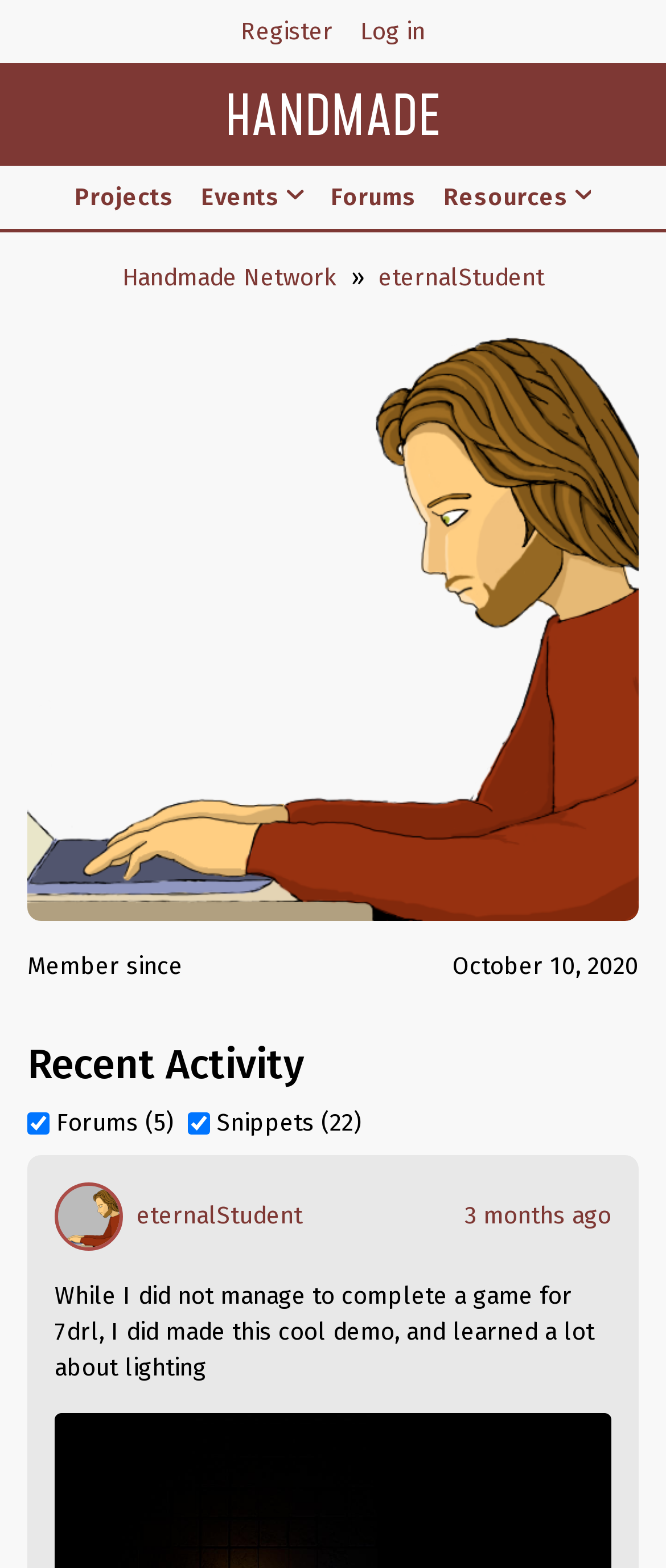Please specify the bounding box coordinates for the clickable region that will help you carry out the instruction: "Log in to the account".

[0.521, 0.0, 0.659, 0.04]